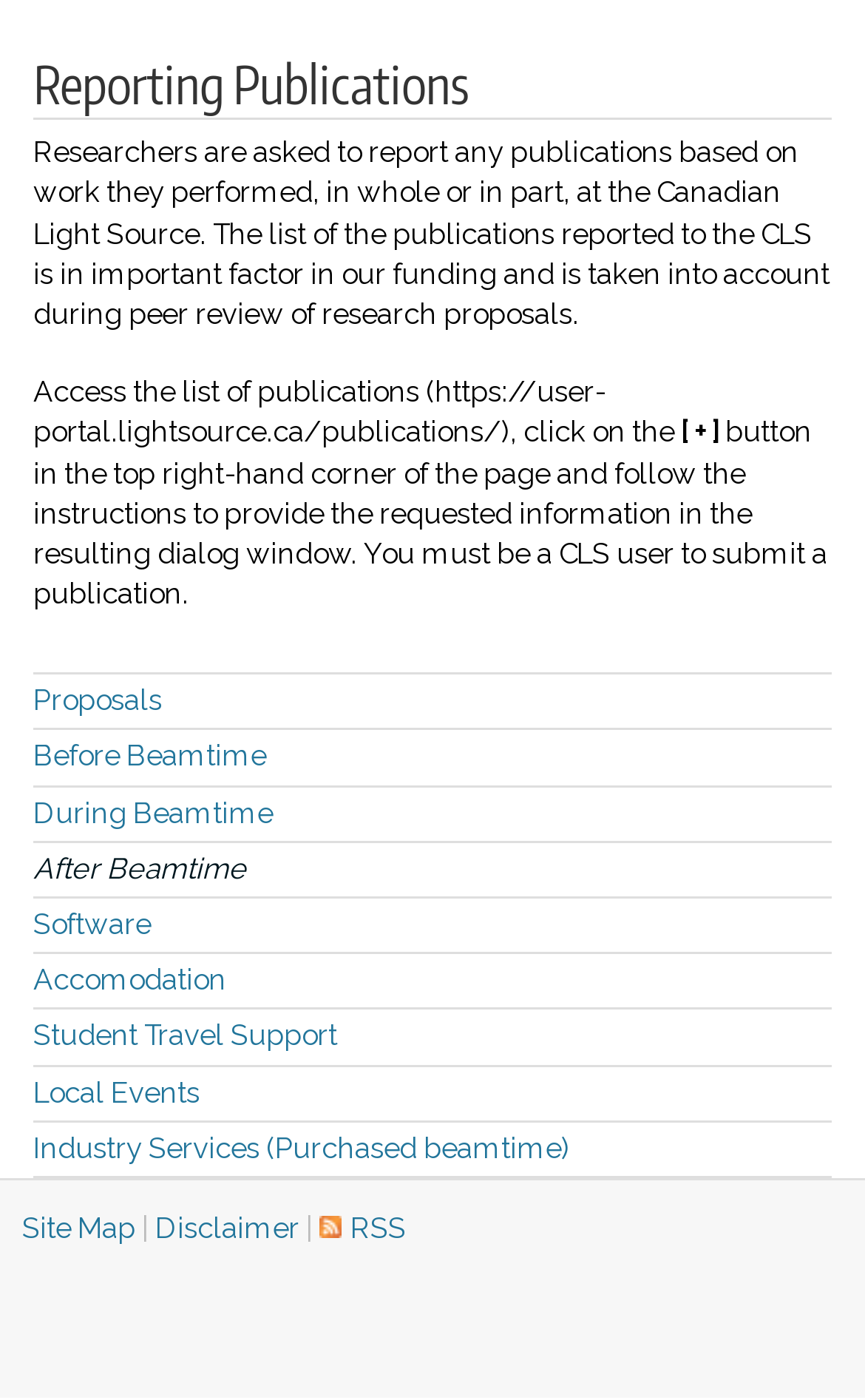Please answer the following question using a single word or phrase: 
What is the purpose of reporting publications?

For funding and peer review